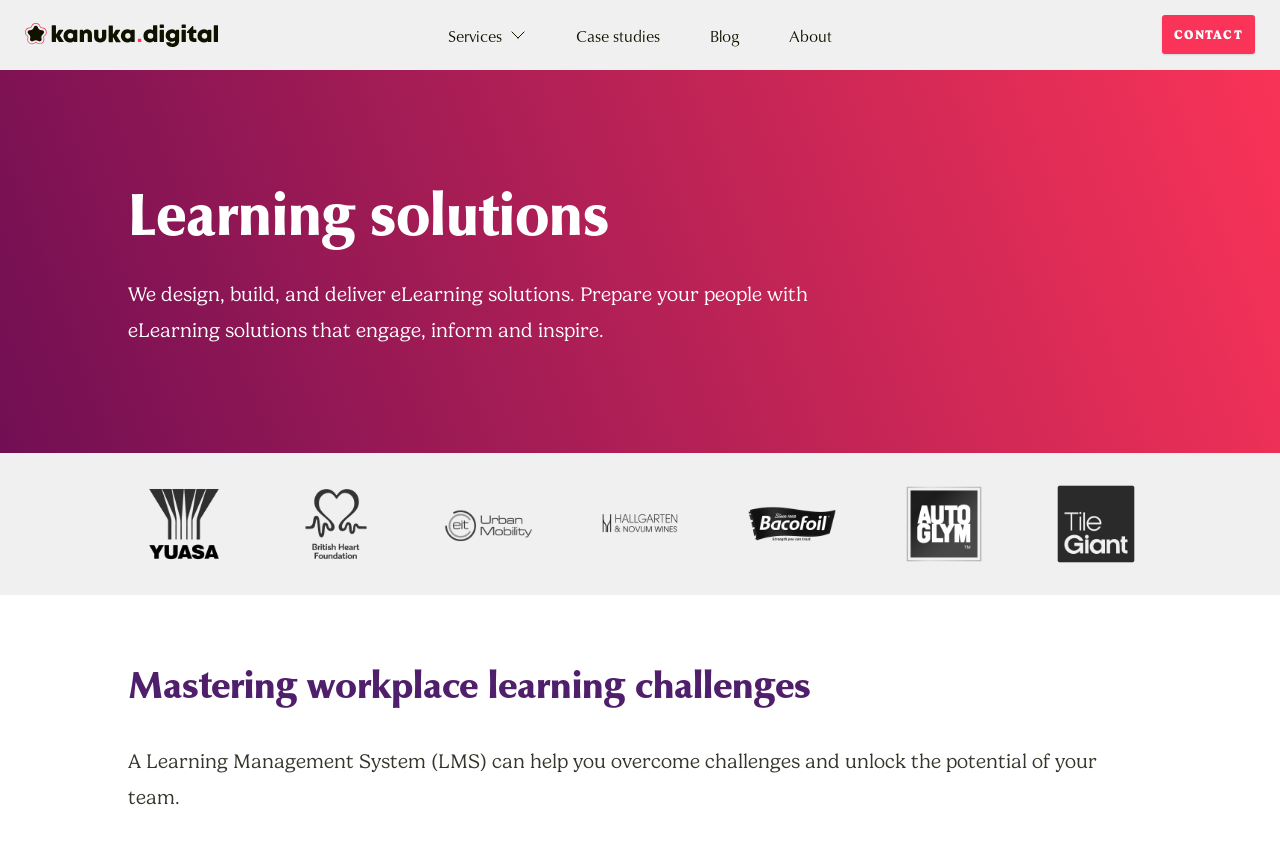Give a one-word or one-phrase response to the question: 
What is the topic of the second heading on the webpage?

Mastering workplace learning challenges